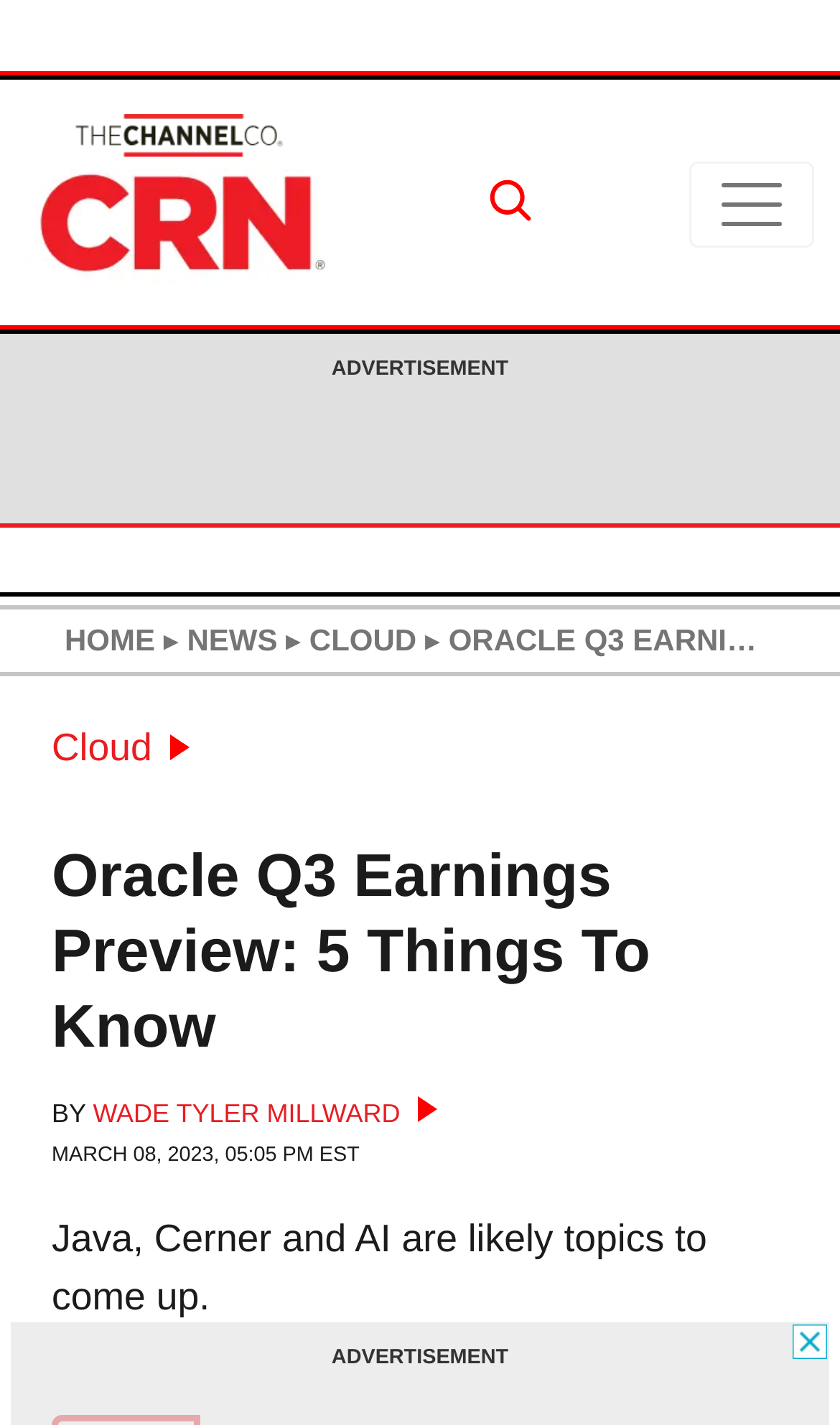Give a full account of the webpage's elements and their arrangement.

The webpage appears to be an article preview from CRN, with the title "Oracle Q3 Earnings Preview: 5 Things To Know". At the top left, there is a link to navigate to the homepage. Next to it, there are three links: "HOME", "NEWS", and "CLOUD", which are likely navigation tabs. Below these links, there is a smaller link to "Cloud".

On the top right, there is a button to open navigation, and an image with no description. Below this image, there is a static text "ADVERTISEMENT" and another "ADVERTISEMENT" at the bottom of the page.

The main content of the article starts with a heading that matches the title of the webpage. Below the heading, there is a byline with the author's name, Wade Tyler Millward, and the date of publication, March 08, 2023, 05:05 PM EST. The article preview text reads, "Java, Cerner and AI are likely topics to come up." 

At the bottom right, there is a small image with the text "Close".